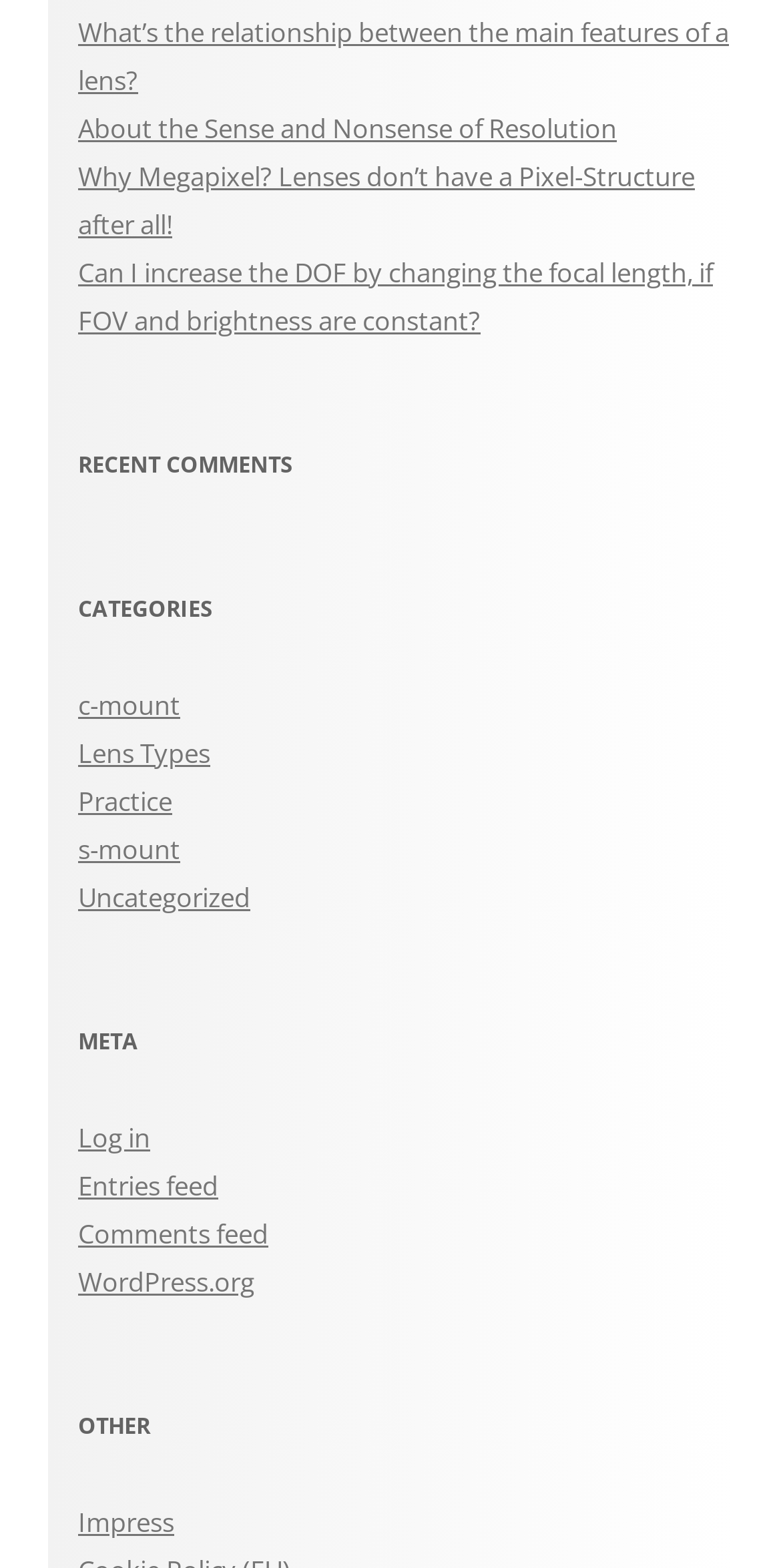Please identify the bounding box coordinates of the region to click in order to complete the task: "Read about the relationship between the main features of a lens". The coordinates must be four float numbers between 0 and 1, specified as [left, top, right, bottom].

[0.1, 0.009, 0.933, 0.063]